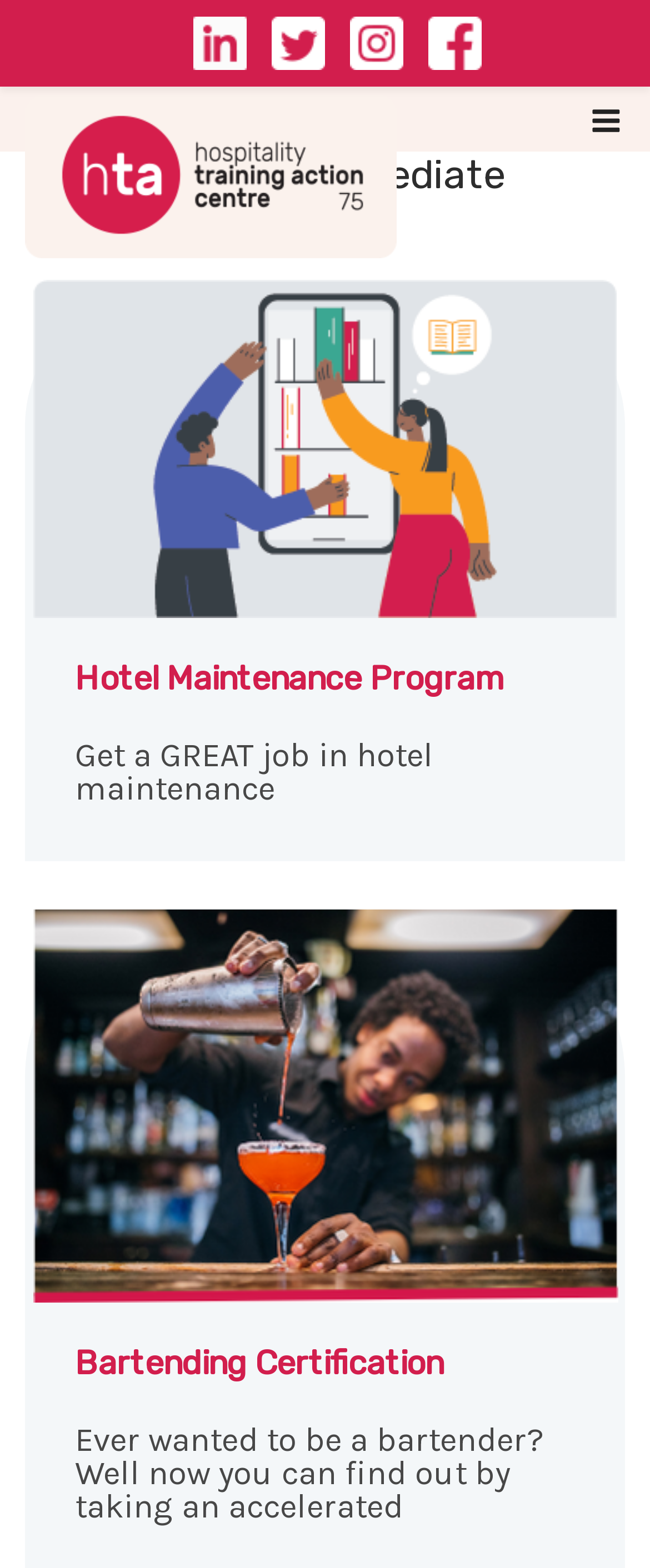Locate and provide the bounding box coordinates for the HTML element that matches this description: "Bartending Certification".

[0.115, 0.856, 0.682, 0.882]